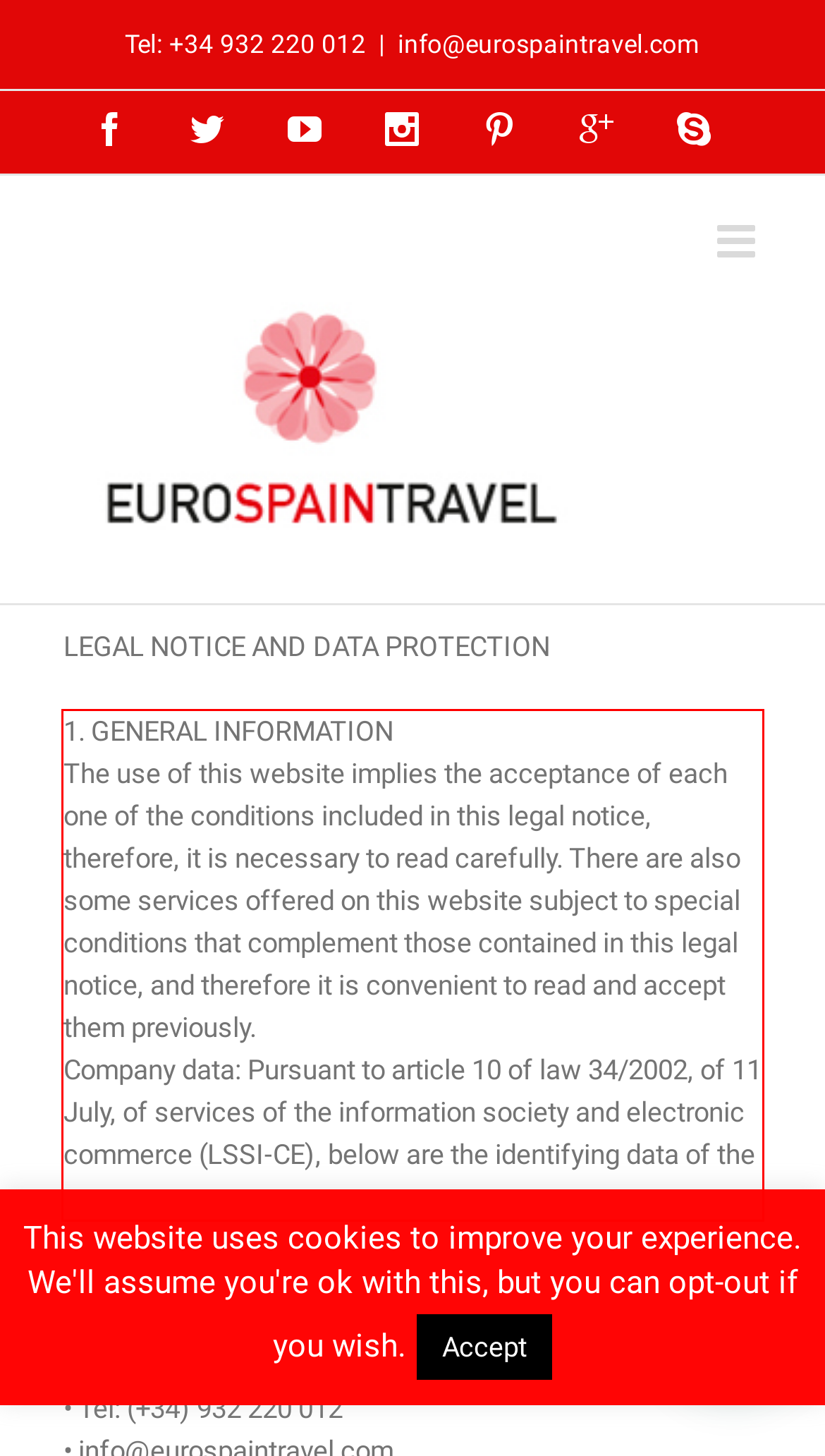Identify and transcribe the text content enclosed by the red bounding box in the given screenshot.

1. GENERAL INFORMATION The use of this website implies the acceptance of each one of the conditions included in this legal notice, therefore, it is necessary to read carefully. There are also some services offered on this website subject to special conditions that complement those contained in this legal notice, and therefore it is convenient to read and accept them previously. Company data: Pursuant to article 10 of law 34/2002, of 11 July, of services of the information society and electronic commerce (LSSI-CE), below are the identifying data of the company.